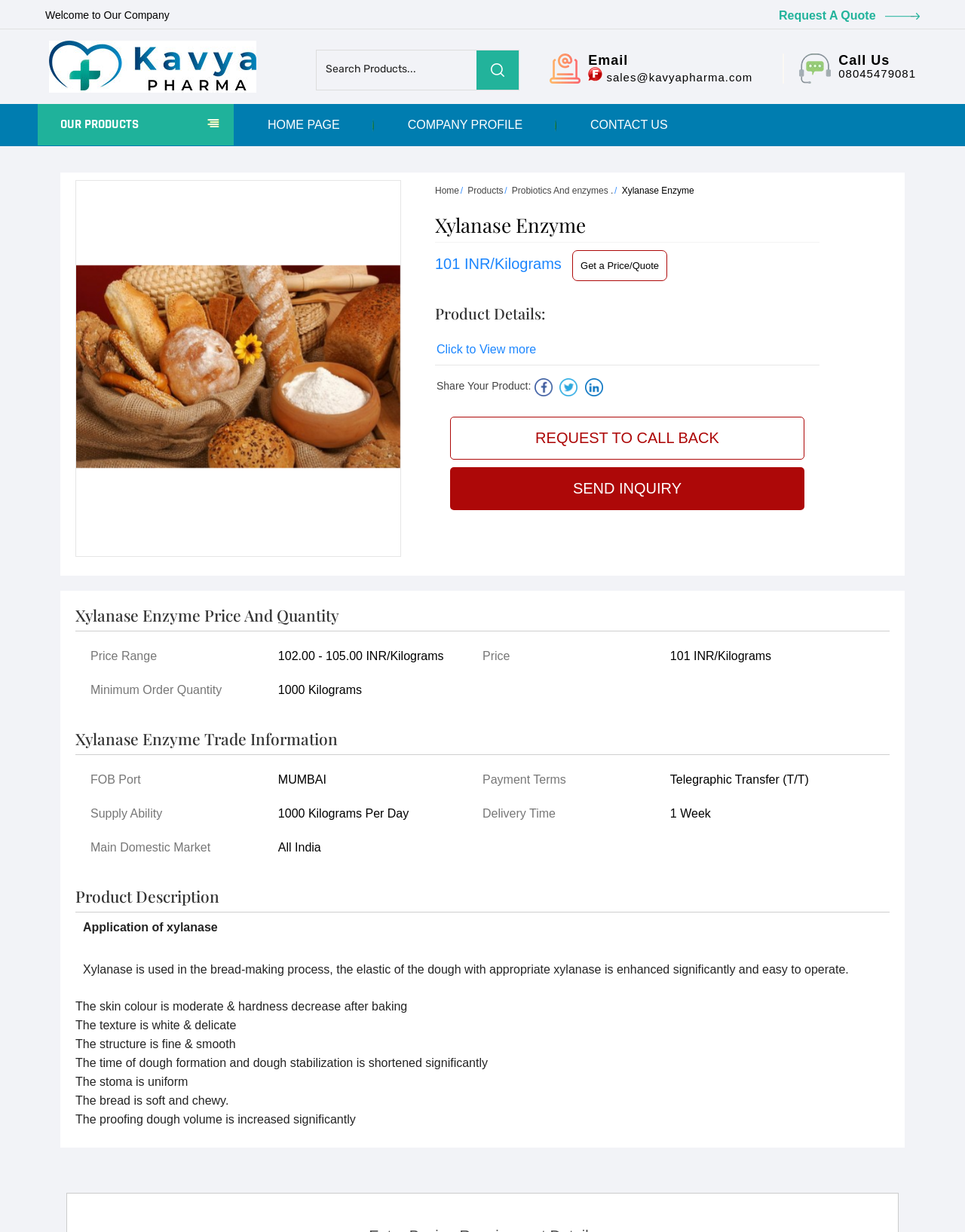Determine the bounding box coordinates of the region I should click to achieve the following instruction: "Click the 'SEND INQUIRY' link". Ensure the bounding box coordinates are four float numbers between 0 and 1, i.e., [left, top, right, bottom].

[0.466, 0.379, 0.834, 0.414]